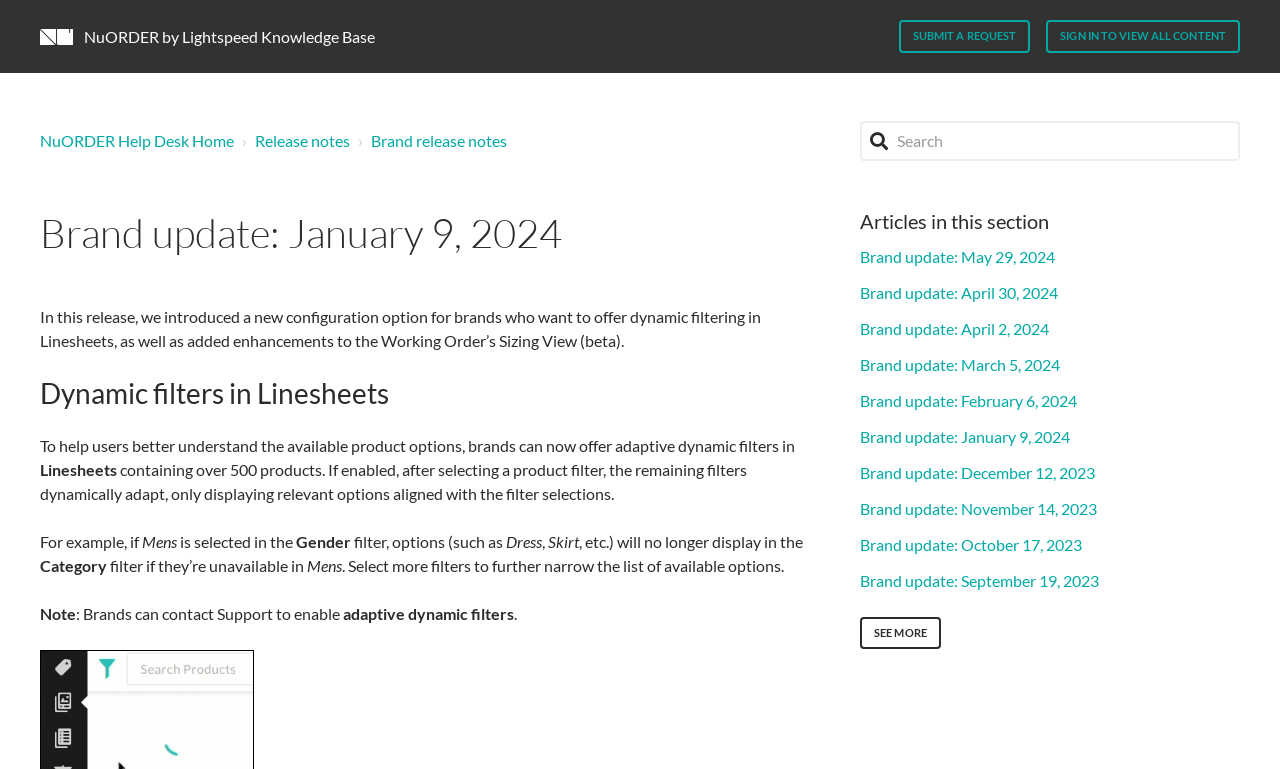Please find the bounding box coordinates of the element's region to be clicked to carry out this instruction: "Click the logo".

[0.031, 0.038, 0.057, 0.059]